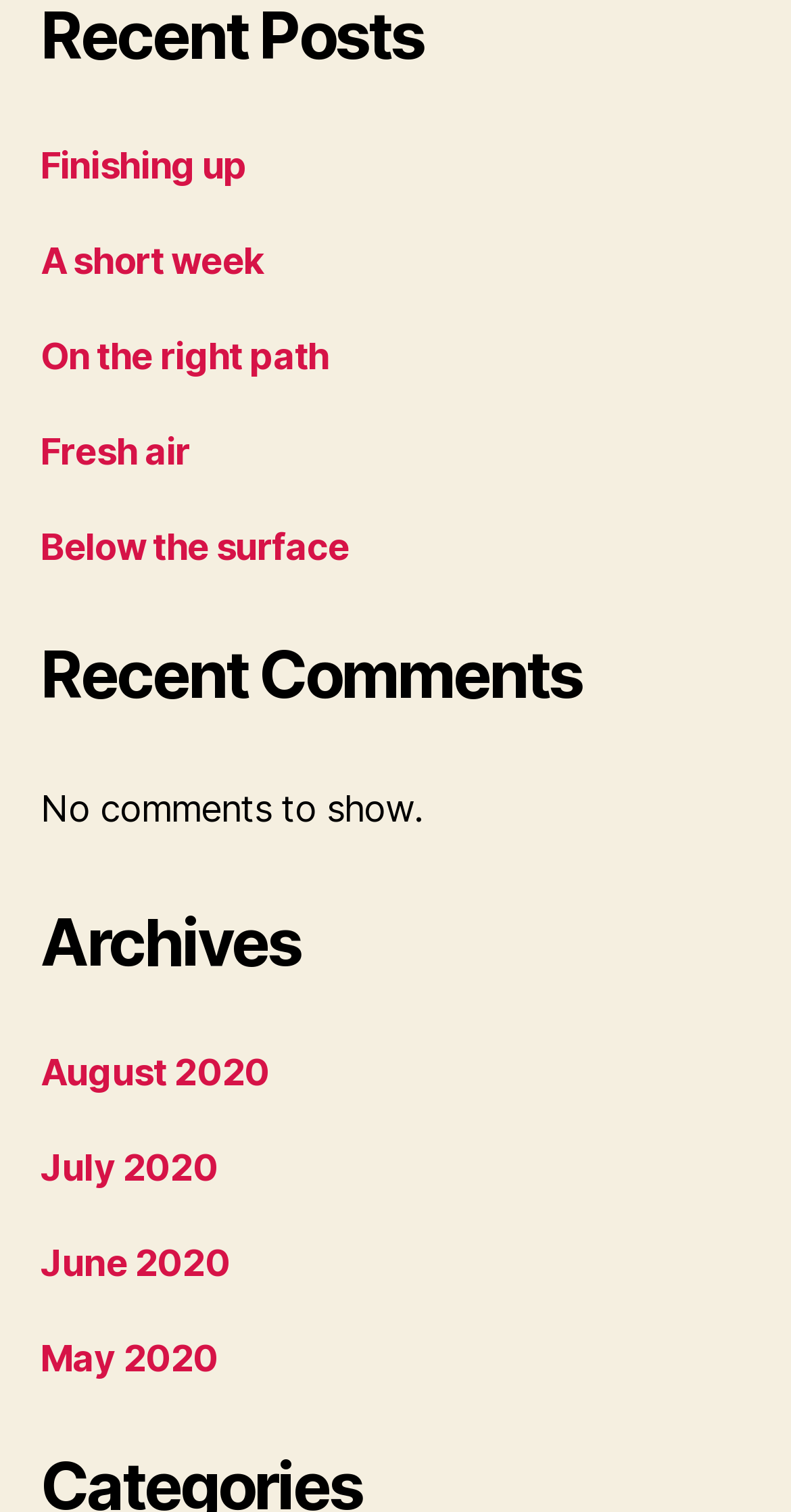Identify the bounding box coordinates of the region that needs to be clicked to carry out this instruction: "Contact us". Provide these coordinates as four float numbers ranging from 0 to 1, i.e., [left, top, right, bottom].

None